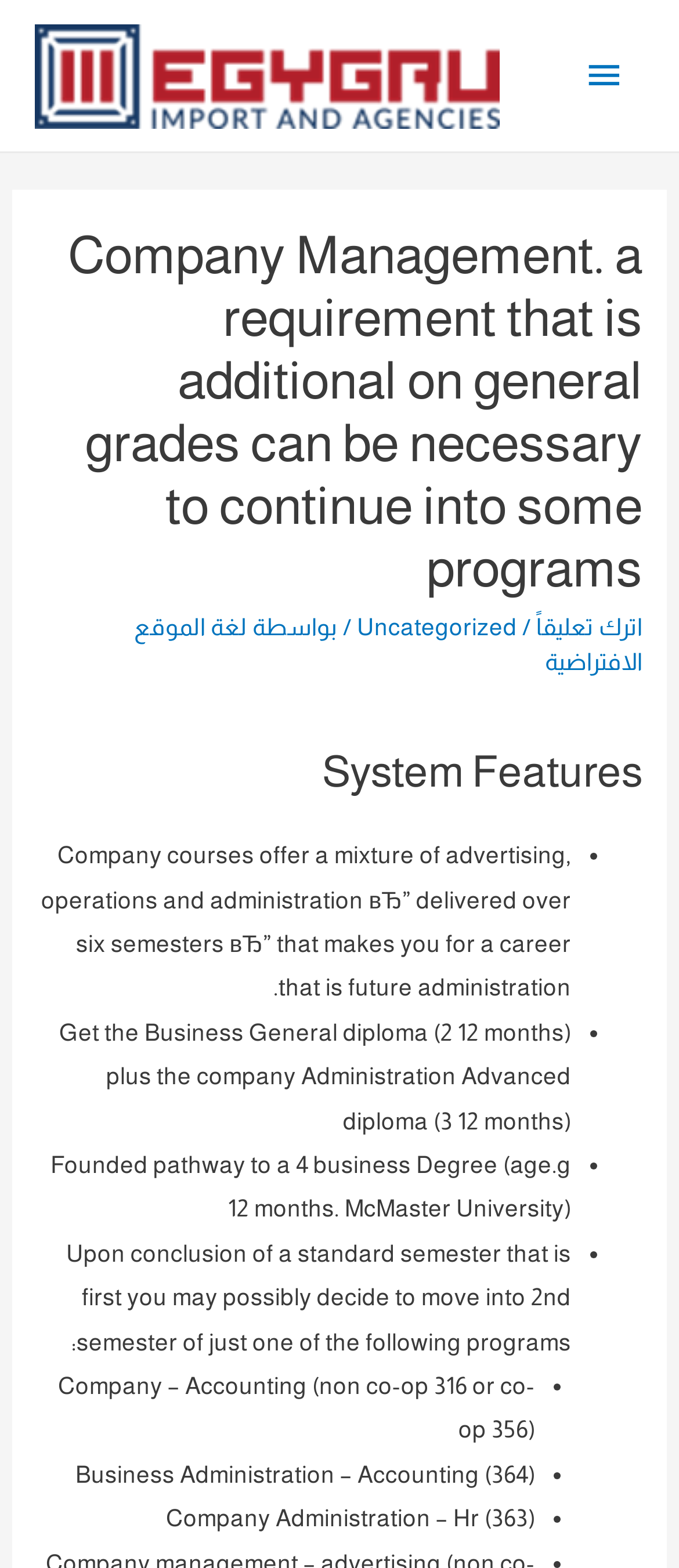What are the options after completing the first semester?
Refer to the image and give a detailed response to the question.

Upon completion of the first semester, students may decide to move into the 2nd semester of one of the following programs, including Company – Accounting, Business Administration – Accounting, or Company Administration – Hr, as listed in the webpage.